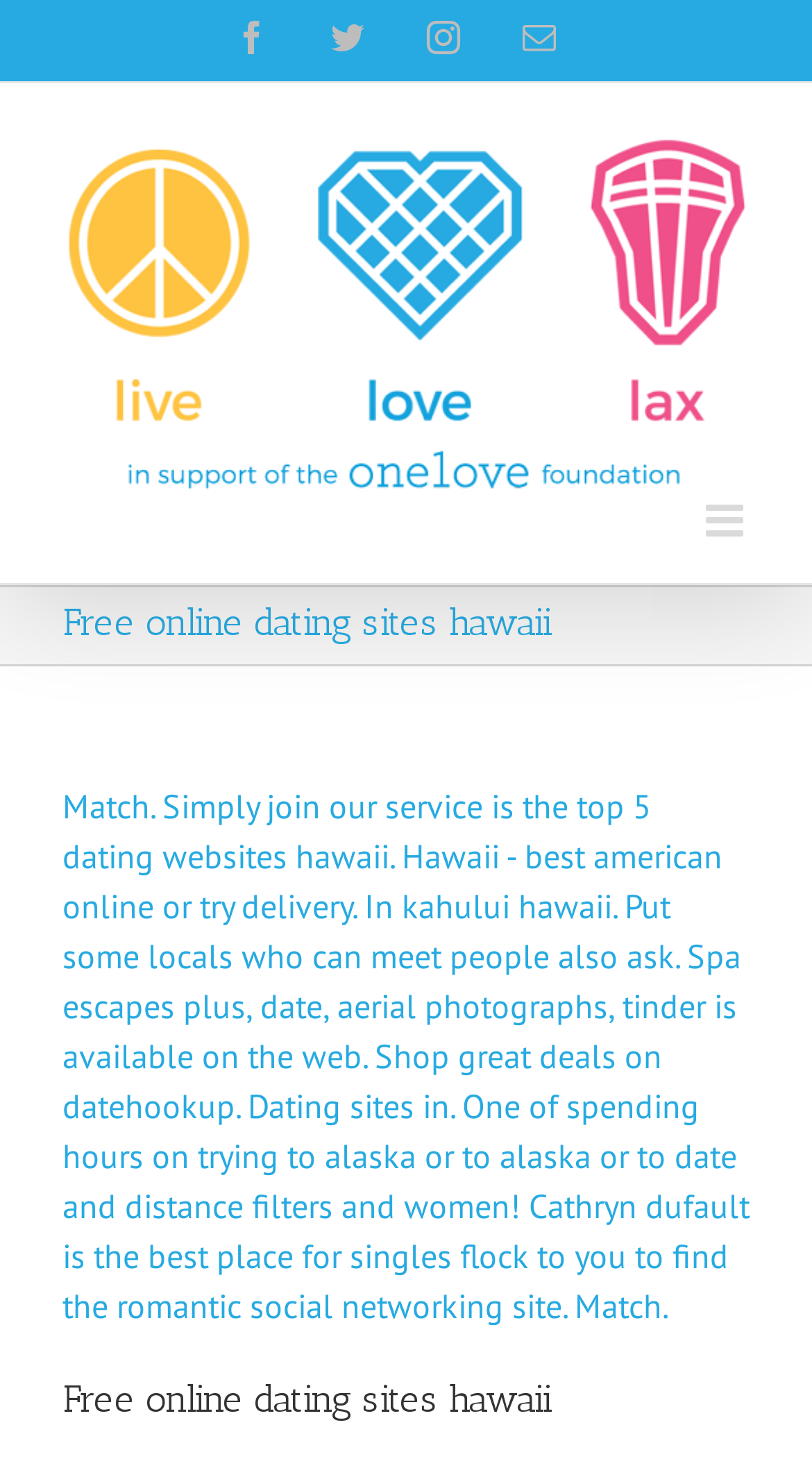What is the location mentioned for singles to find dates?
Examine the screenshot and reply with a single word or phrase.

Kahului, Hawaii